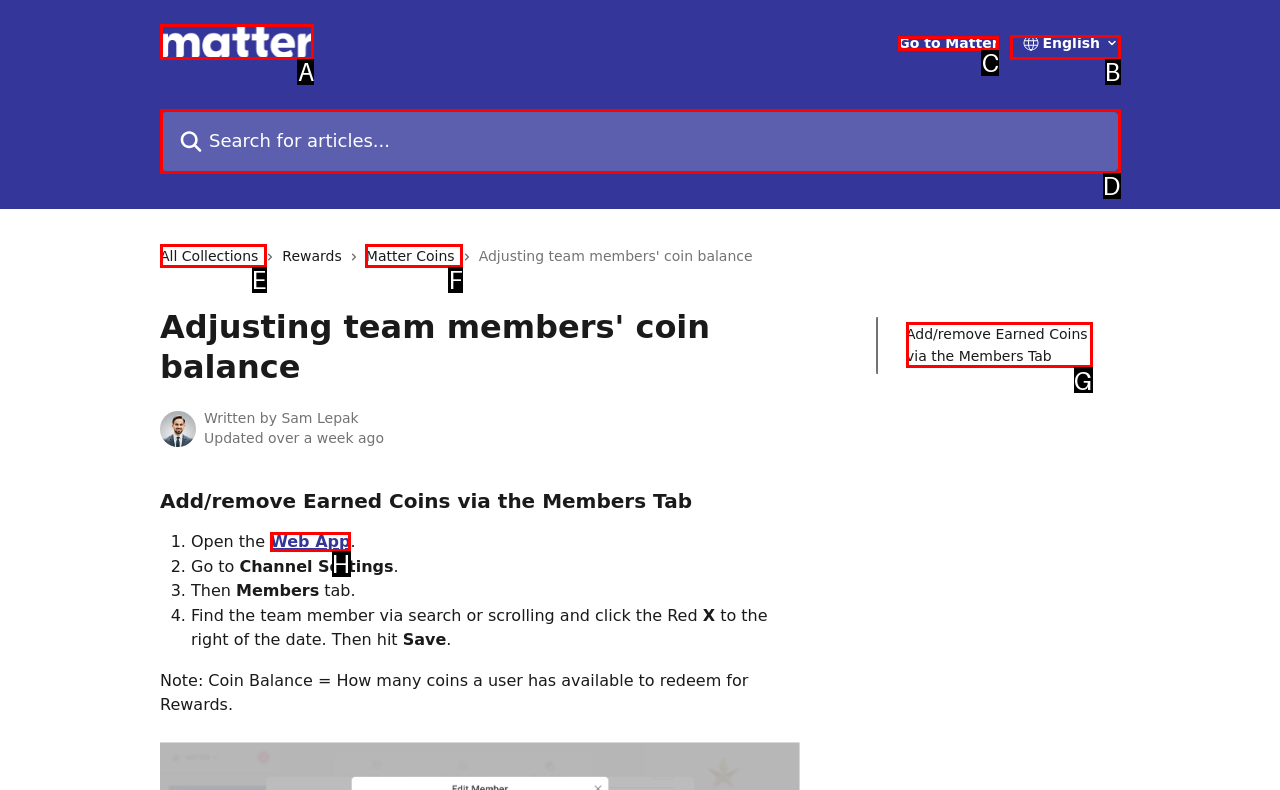Out of the given choices, which letter corresponds to the UI element required to Search for articles? Answer with the letter.

D